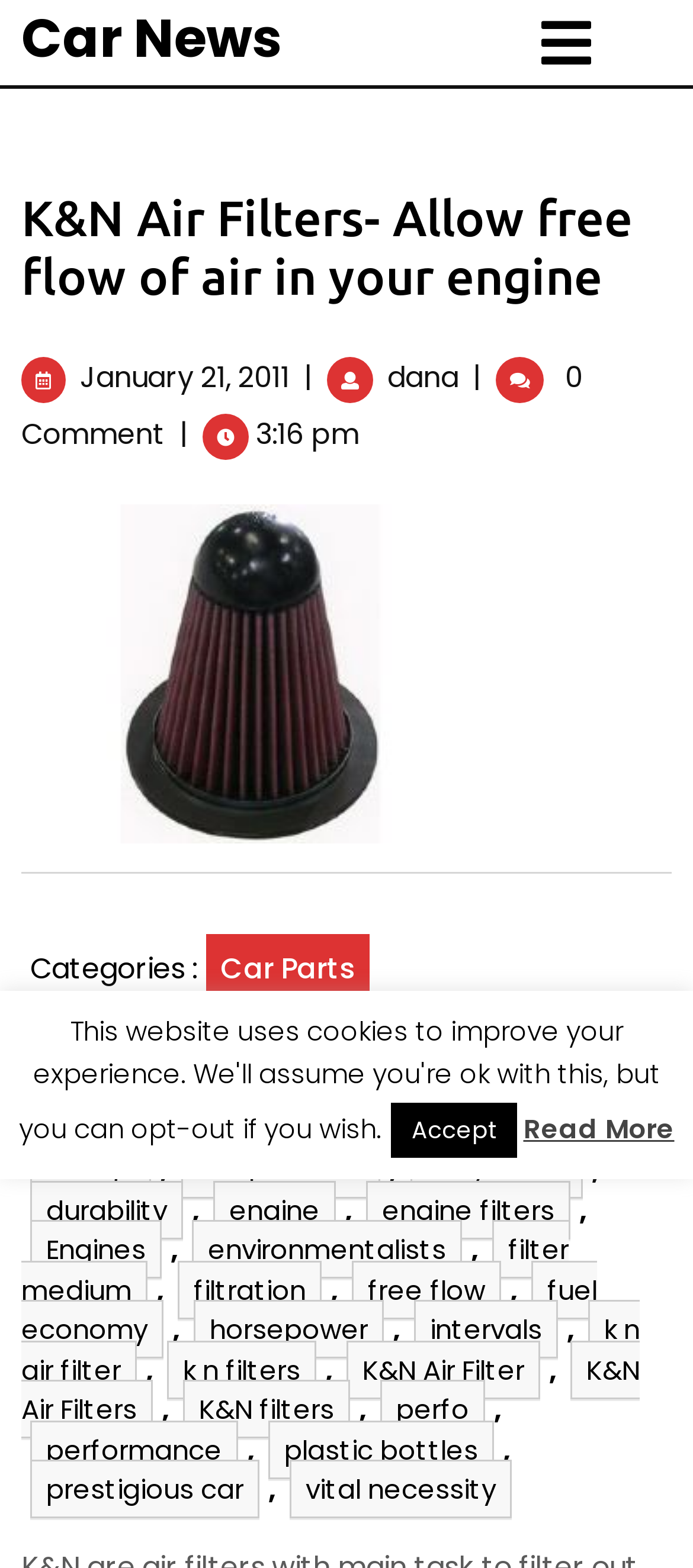Bounding box coordinates are to be given in the format (top-left x, top-left y, bottom-right x, bottom-right y). All values must be floating point numbers between 0 and 1. Provide the bounding box coordinate for the UI element described as: k n air filter

[0.031, 0.829, 0.923, 0.892]